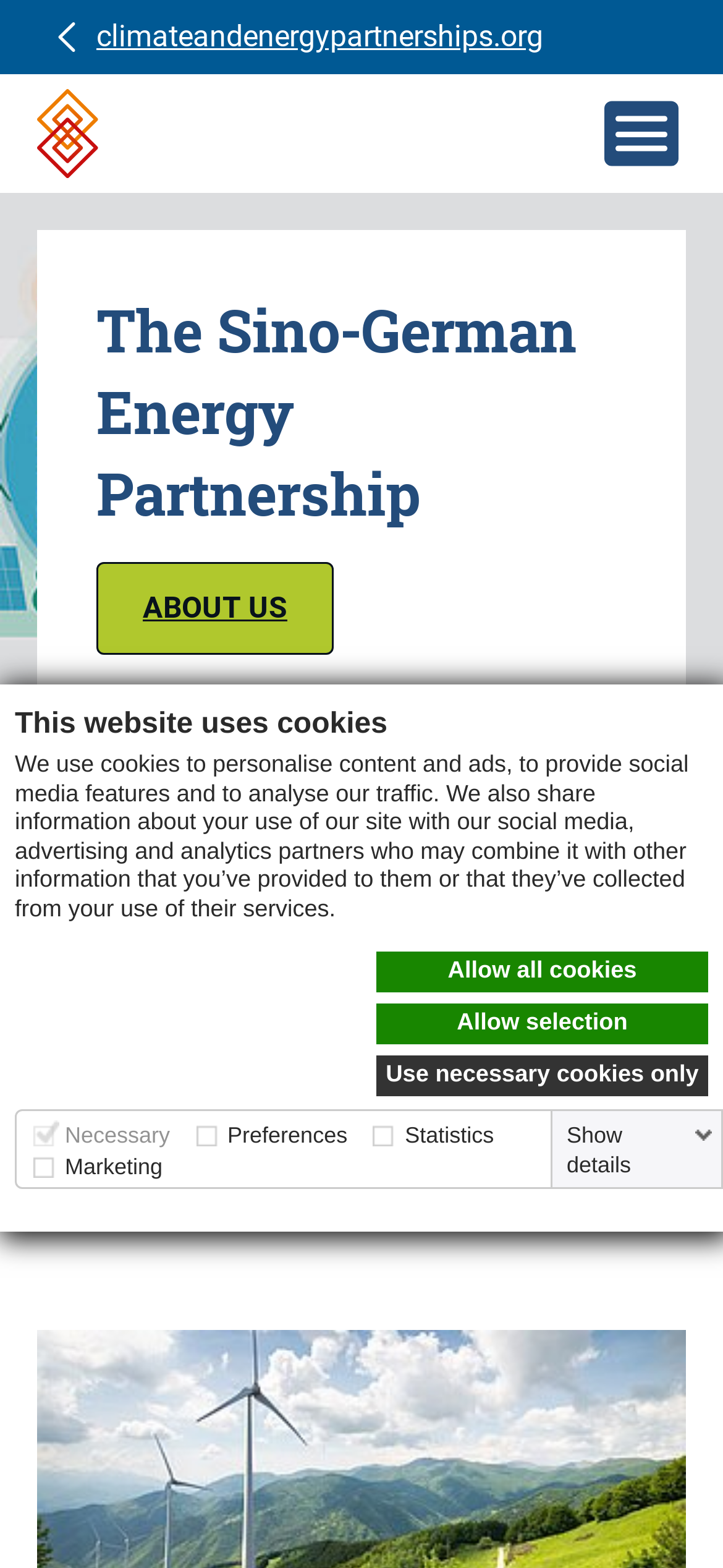Please answer the following question using a single word or phrase: 
What is the purpose of the partnership?

Enhance bilateral cooperation on energy transition